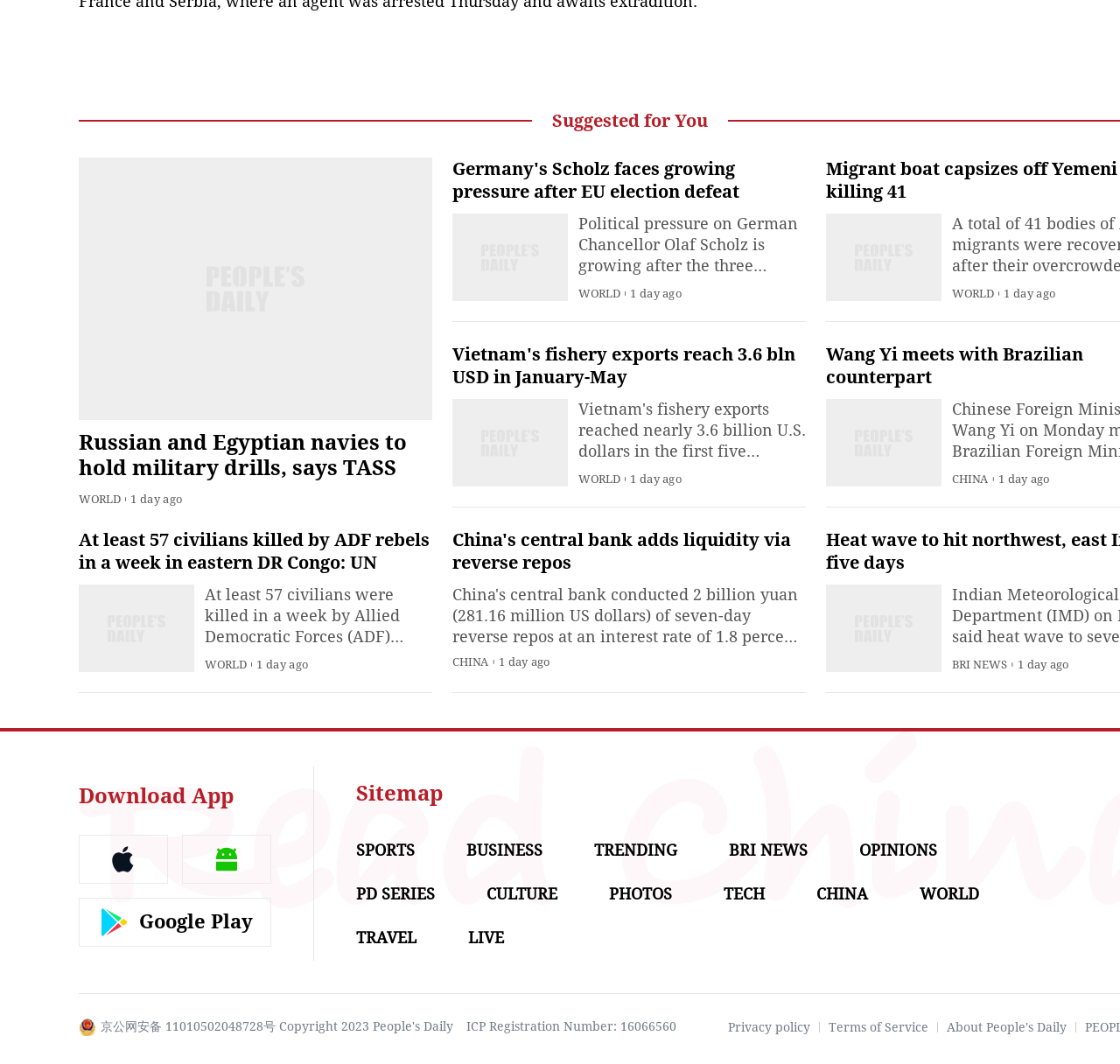Reply to the question with a single word or phrase:
What is the name of the app that can be downloaded?

People's Daily English language App